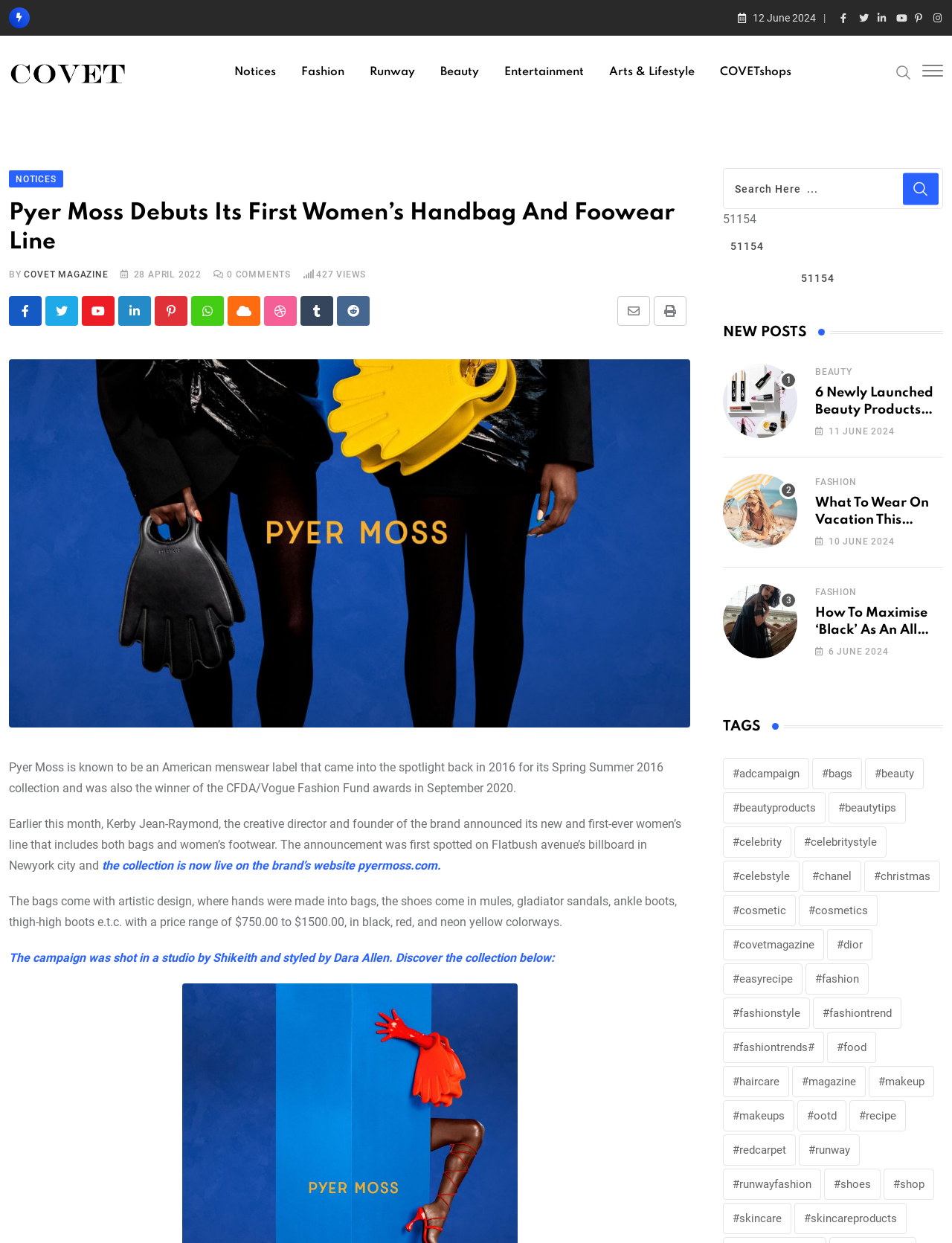Reply to the question below using a single word or brief phrase:
Who is the creative director and founder of Pyer Moss?

Kerby Jean-Raymond